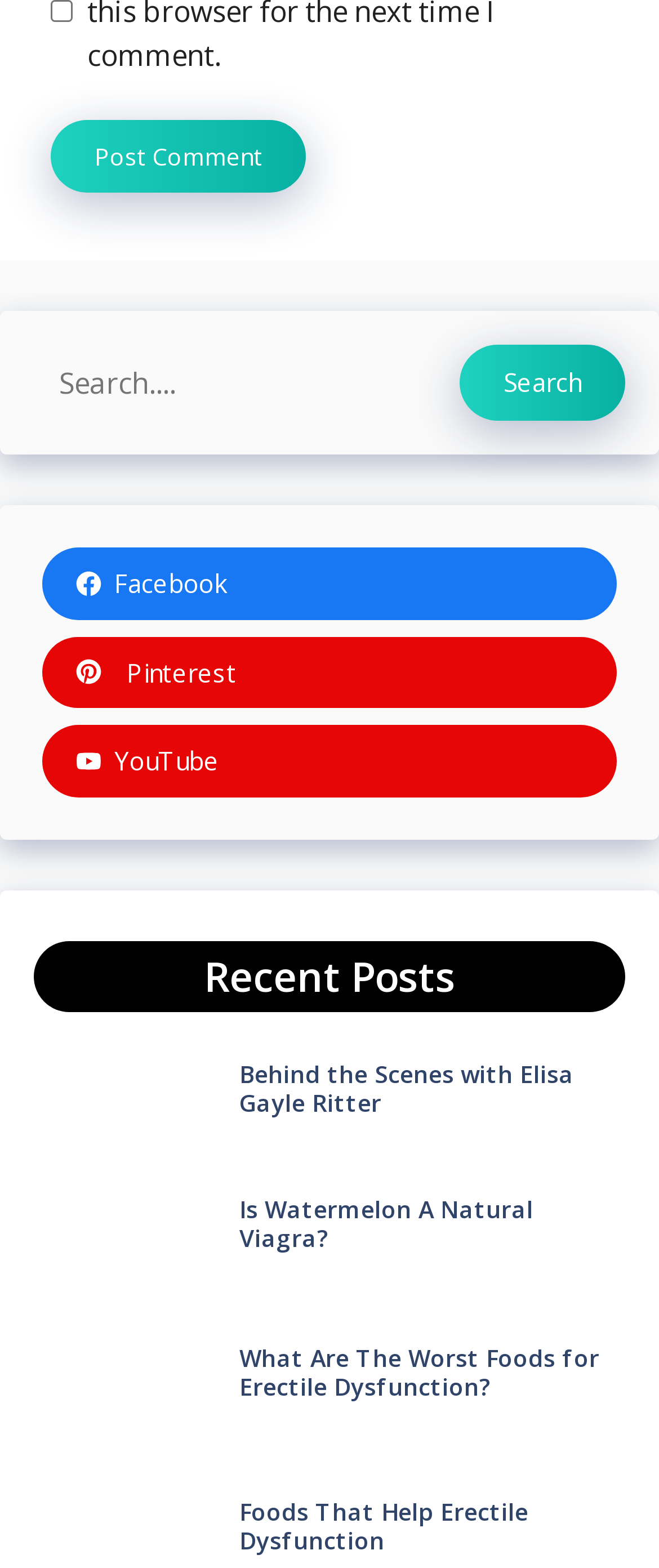What is the function of the button next to the search box?
Please provide a single word or phrase in response based on the screenshot.

Search